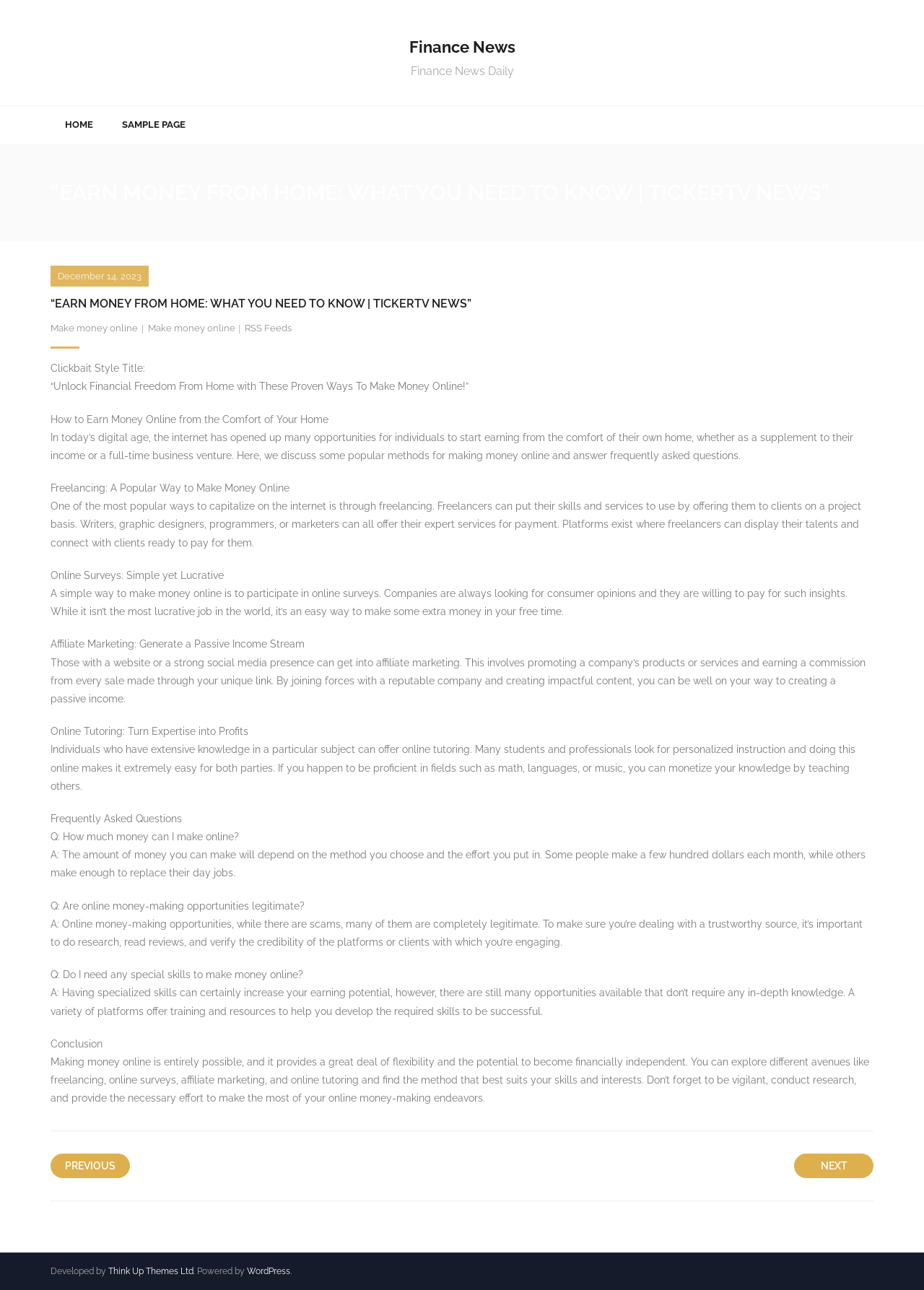Please specify the bounding box coordinates of the clickable section necessary to execute the following command: "Click on Finance News".

[0.443, 0.028, 0.557, 0.045]